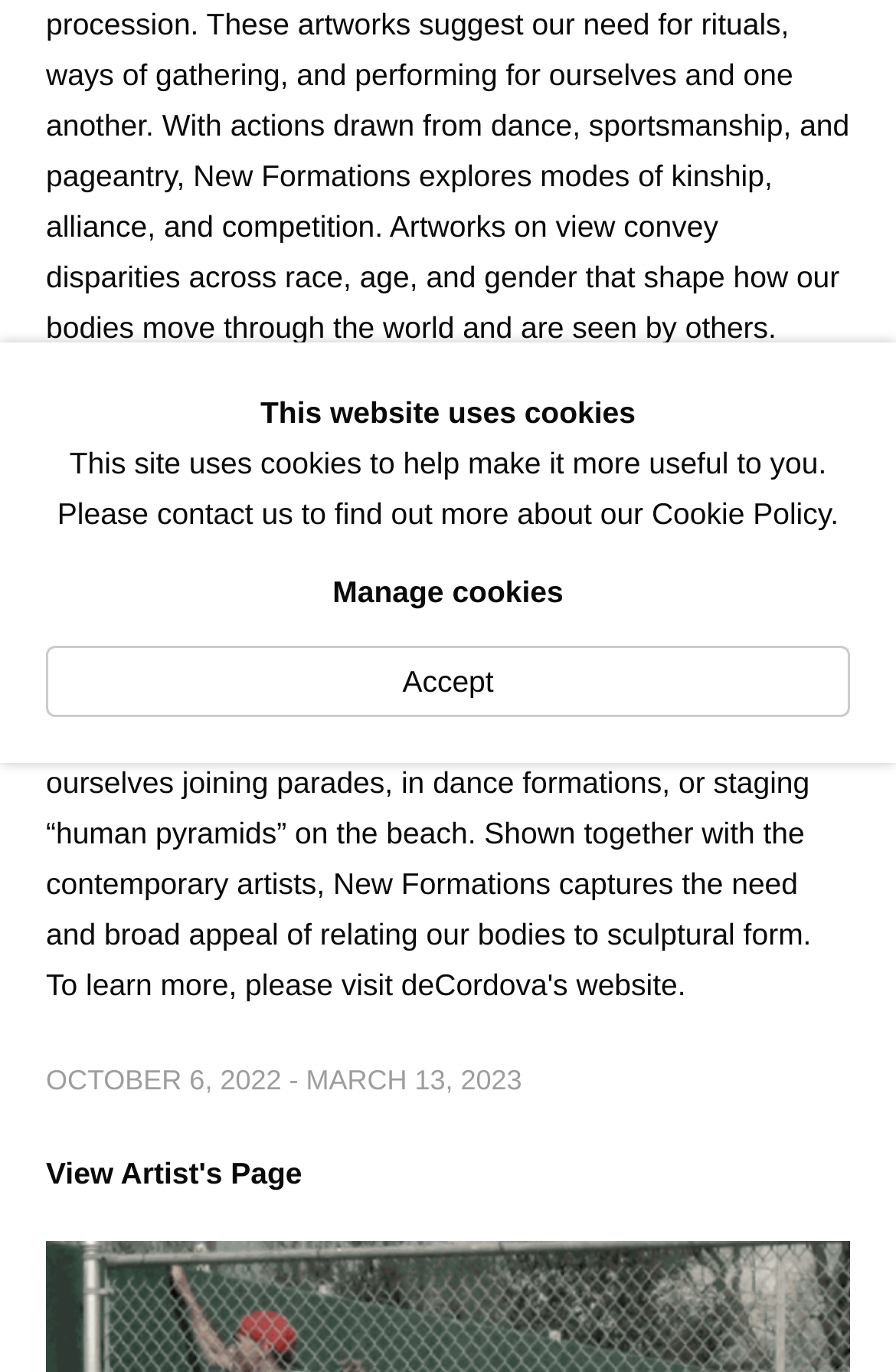Bounding box coordinates are specified in the format (top-left x, top-left y, bottom-right x, bottom-right y). All values are floating point numbers bounded between 0 and 1. Please provide the bounding box coordinate of the region this sentence describes: website

[0.643, 0.706, 0.756, 0.731]